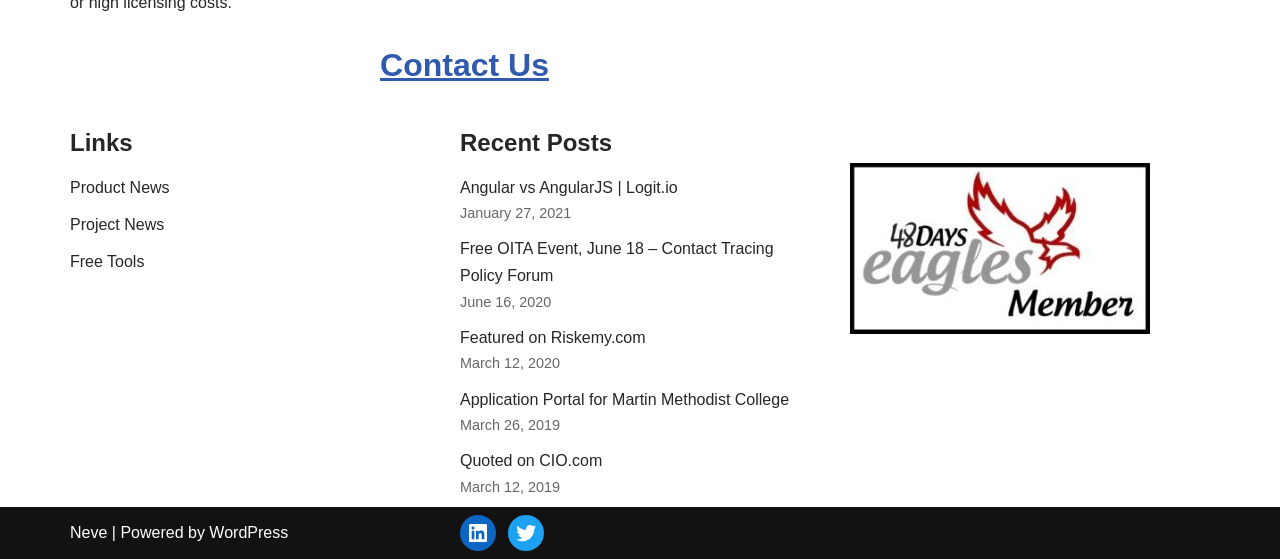Locate the bounding box coordinates of the element to click to perform the following action: 'Check 48 Days Eagles Member'. The coordinates should be given as four float values between 0 and 1, in the form of [left, top, right, bottom].

[0.664, 0.572, 0.898, 0.602]